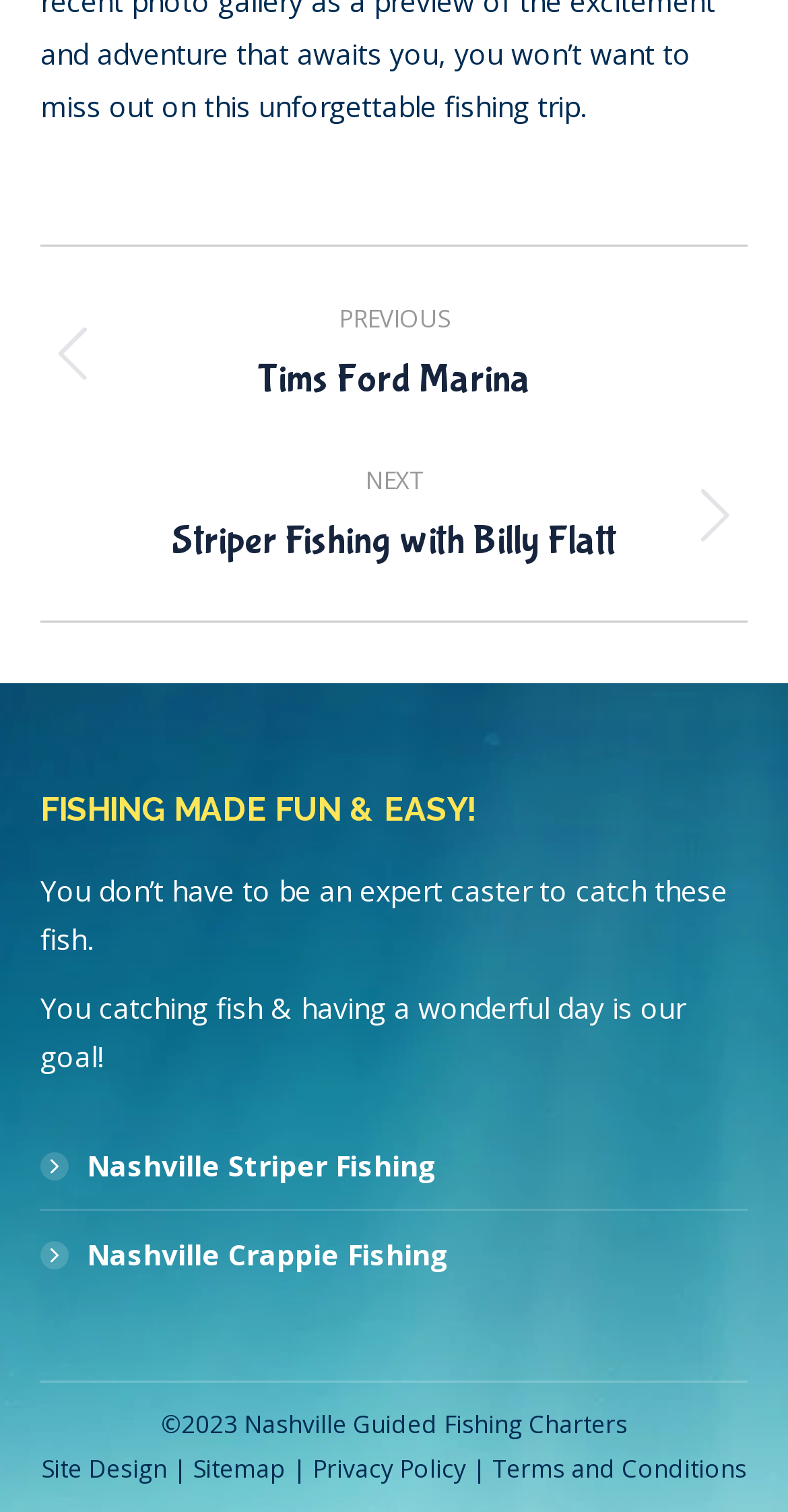Please specify the bounding box coordinates of the element that should be clicked to execute the given instruction: 'browse March 2024'. Ensure the coordinates are four float numbers between 0 and 1, expressed as [left, top, right, bottom].

None